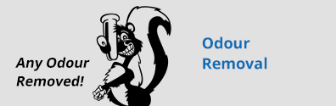What is the guarantee of the service?
Look at the screenshot and provide an in-depth answer.

The bold, attention-grabbing text 'Any Odour Removed!' conveys the guarantee of odor elimination for various situations, instilling confidence in potential customers seeking solutions for unpleasant smells.